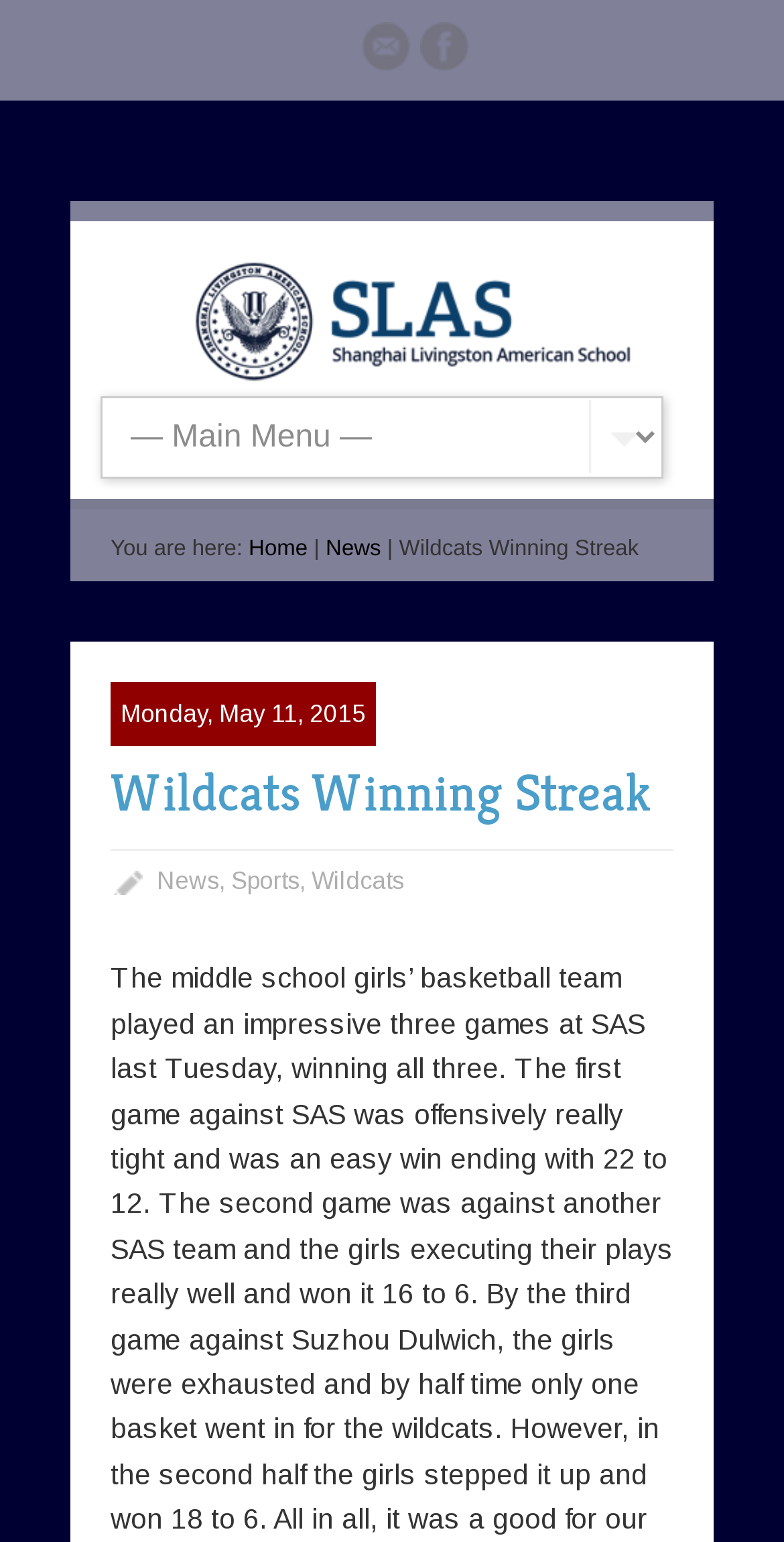From the webpage screenshot, predict the bounding box coordinates (top-left x, top-left y, bottom-right x, bottom-right y) for the UI element described here: title="Shanghai Livingston American School"

[0.246, 0.231, 0.805, 0.252]